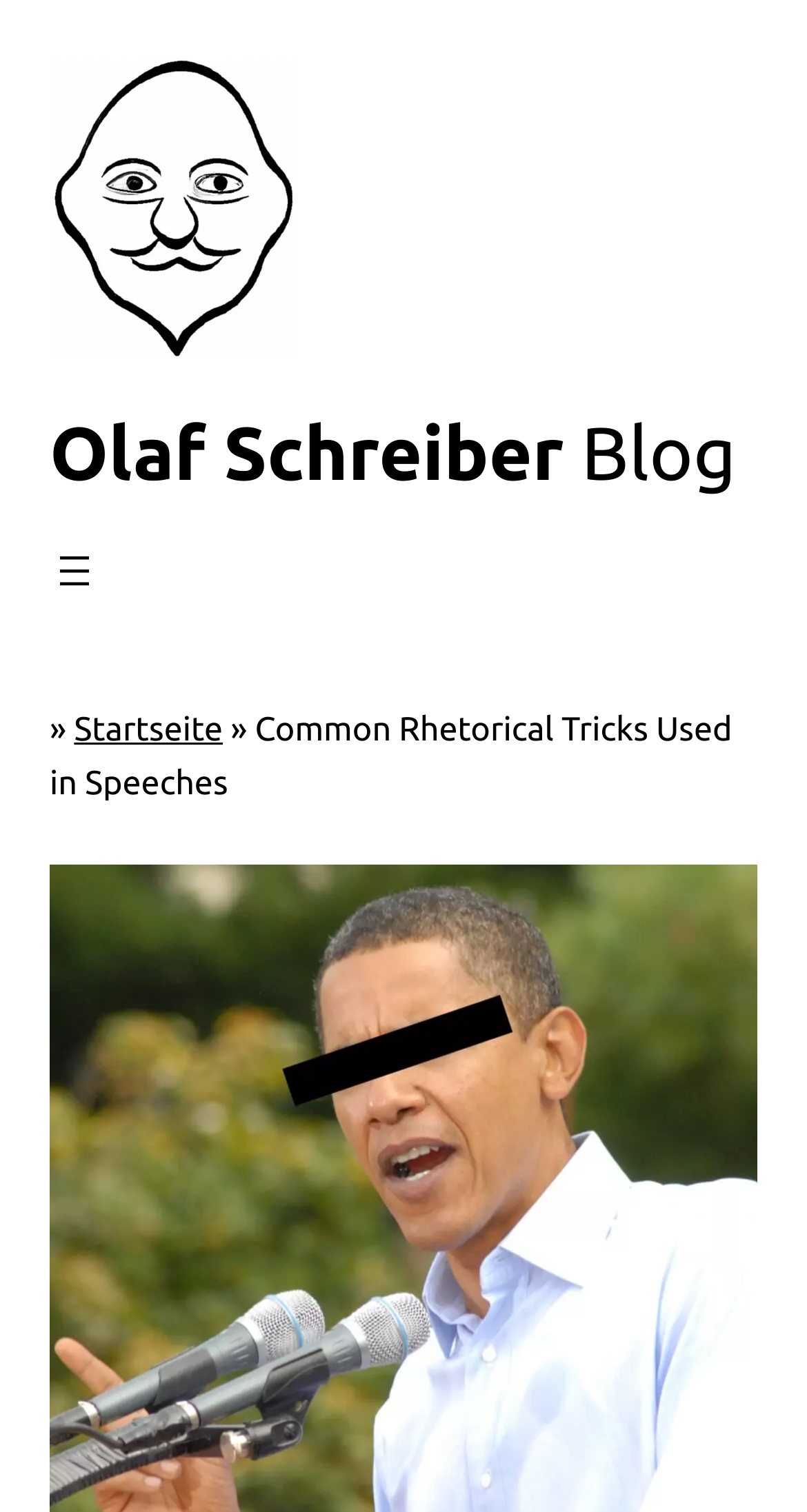What is the logo of the website?
Please give a detailed answer to the question using the information shown in the image.

The logo of the website is an image element, located at the top-left corner of the webpage, with a bounding box of [0.062, 0.039, 0.369, 0.237]. The image is described as 'Logo - a pencil face'.